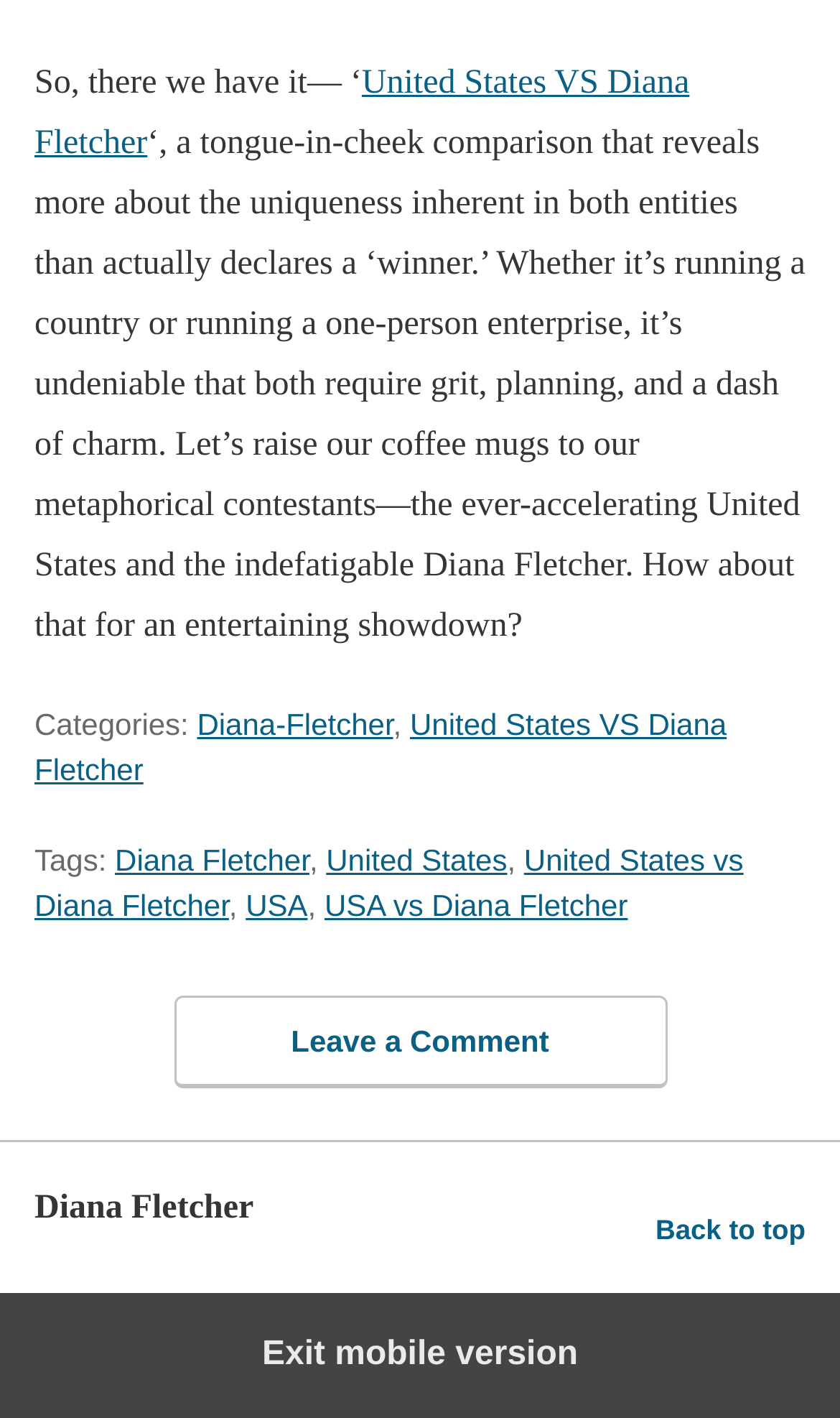Locate the bounding box coordinates of the clickable region necessary to complete the following instruction: "View the categories of the article". Provide the coordinates in the format of four float numbers between 0 and 1, i.e., [left, top, right, bottom].

[0.041, 0.498, 0.235, 0.522]